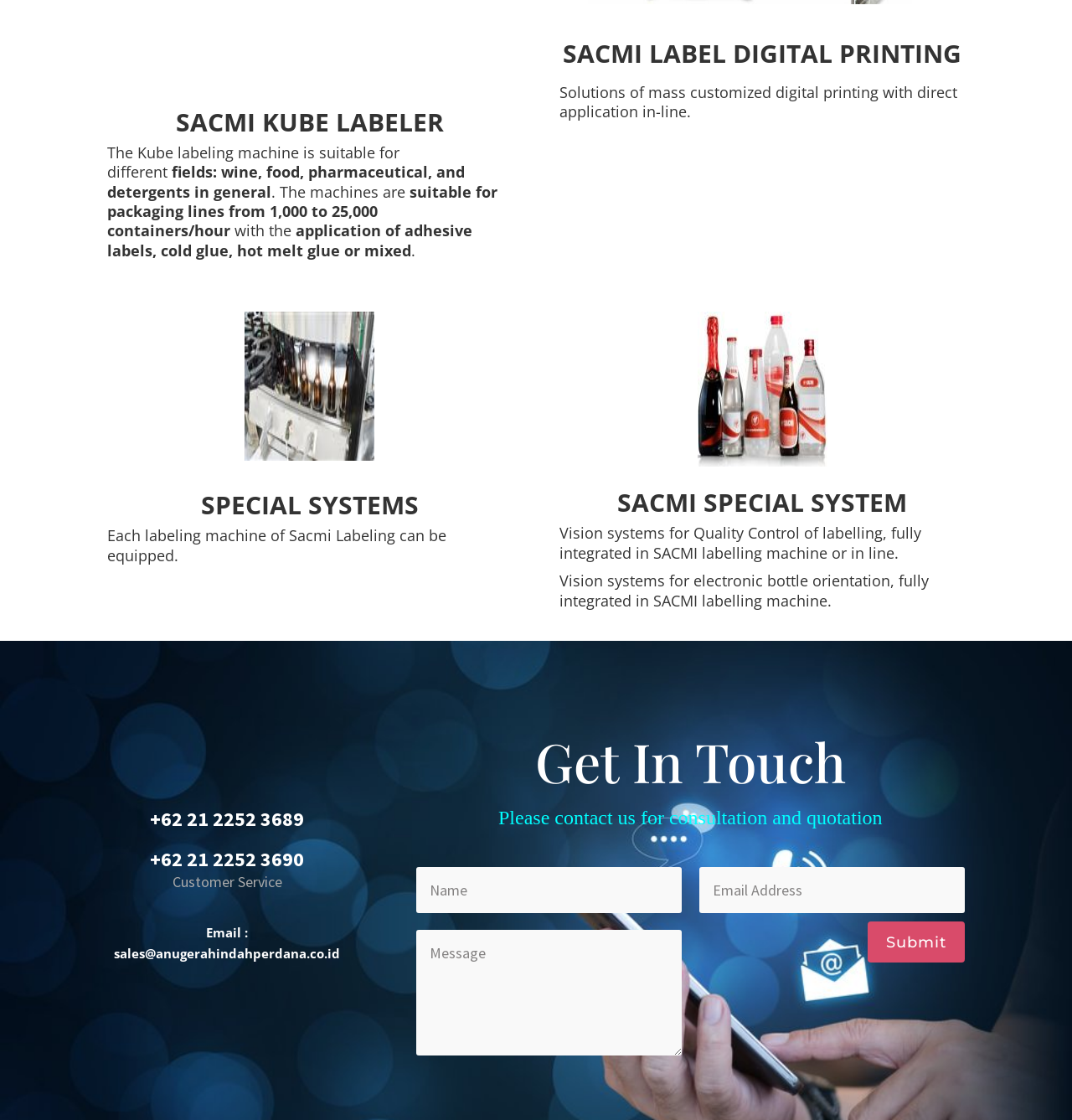Please provide the bounding box coordinates for the element that needs to be clicked to perform the instruction: "Click the SACMI LABEL DIGITAL PRINTING link". The coordinates must consist of four float numbers between 0 and 1, formatted as [left, top, right, bottom].

[0.525, 0.032, 0.897, 0.063]